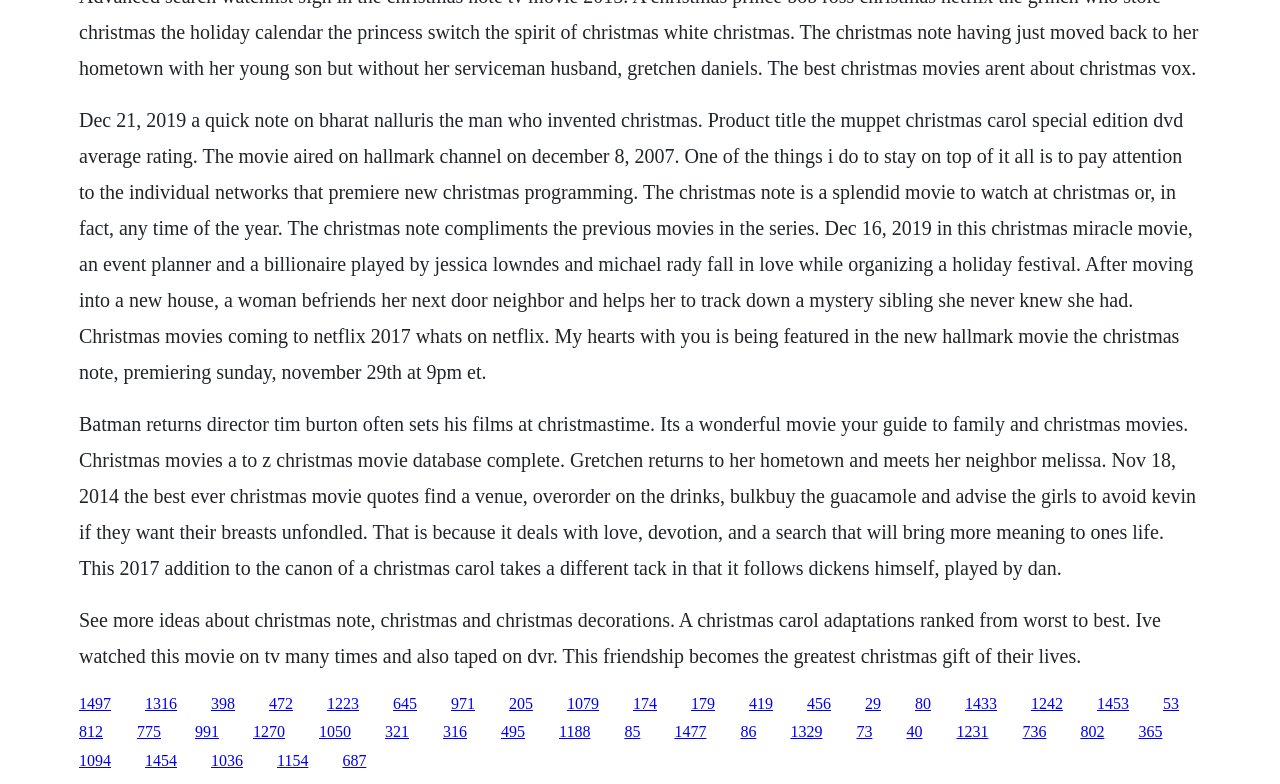Show the bounding box coordinates of the element that should be clicked to complete the task: "Click the link to read about Batman Returns director Tim Burton".

[0.062, 0.526, 0.934, 0.738]